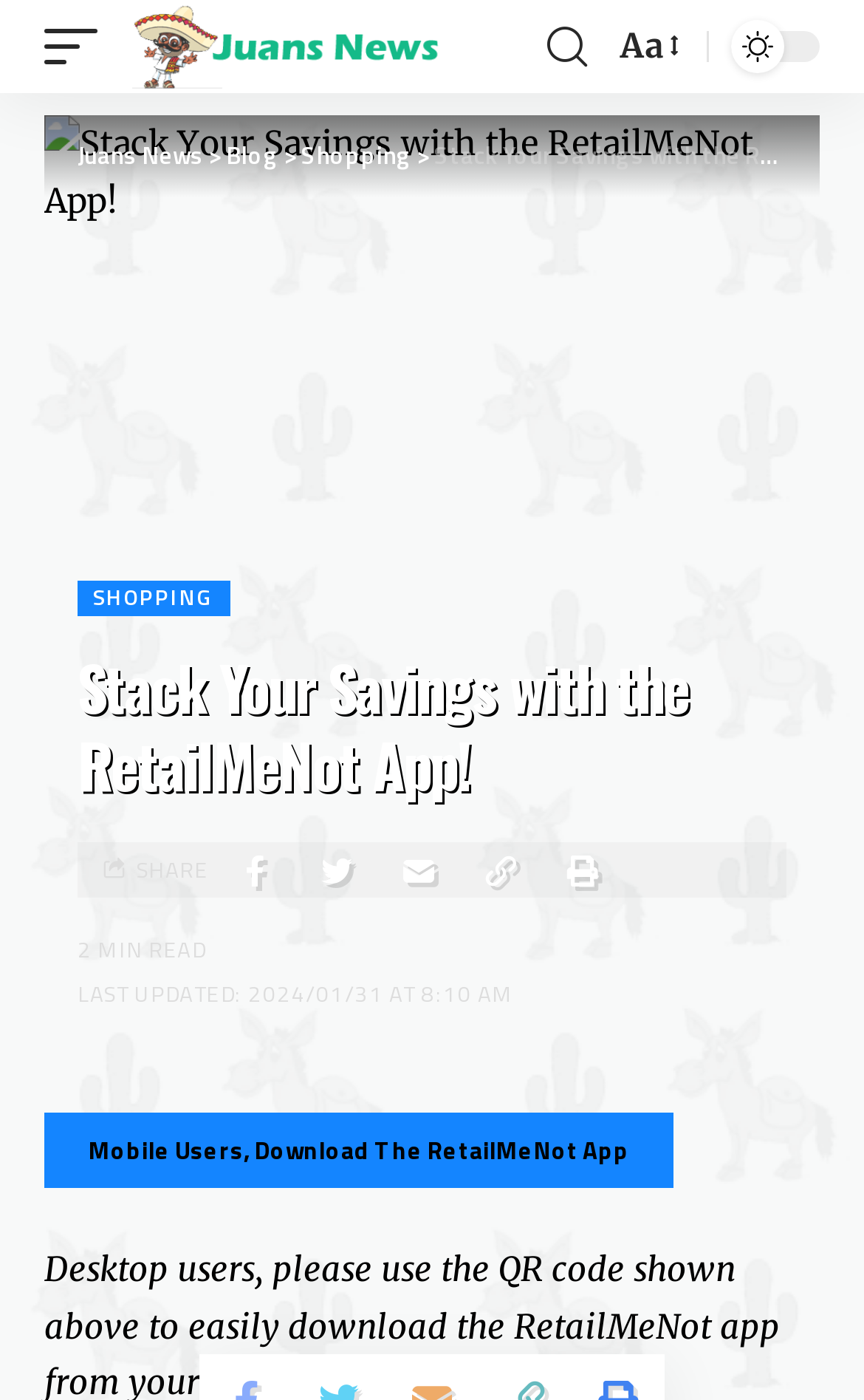Provide the bounding box coordinates of the HTML element described by the text: "Juans News". The coordinates should be in the format [left, top, right, bottom] with values between 0 and 1.

[0.09, 0.098, 0.236, 0.123]